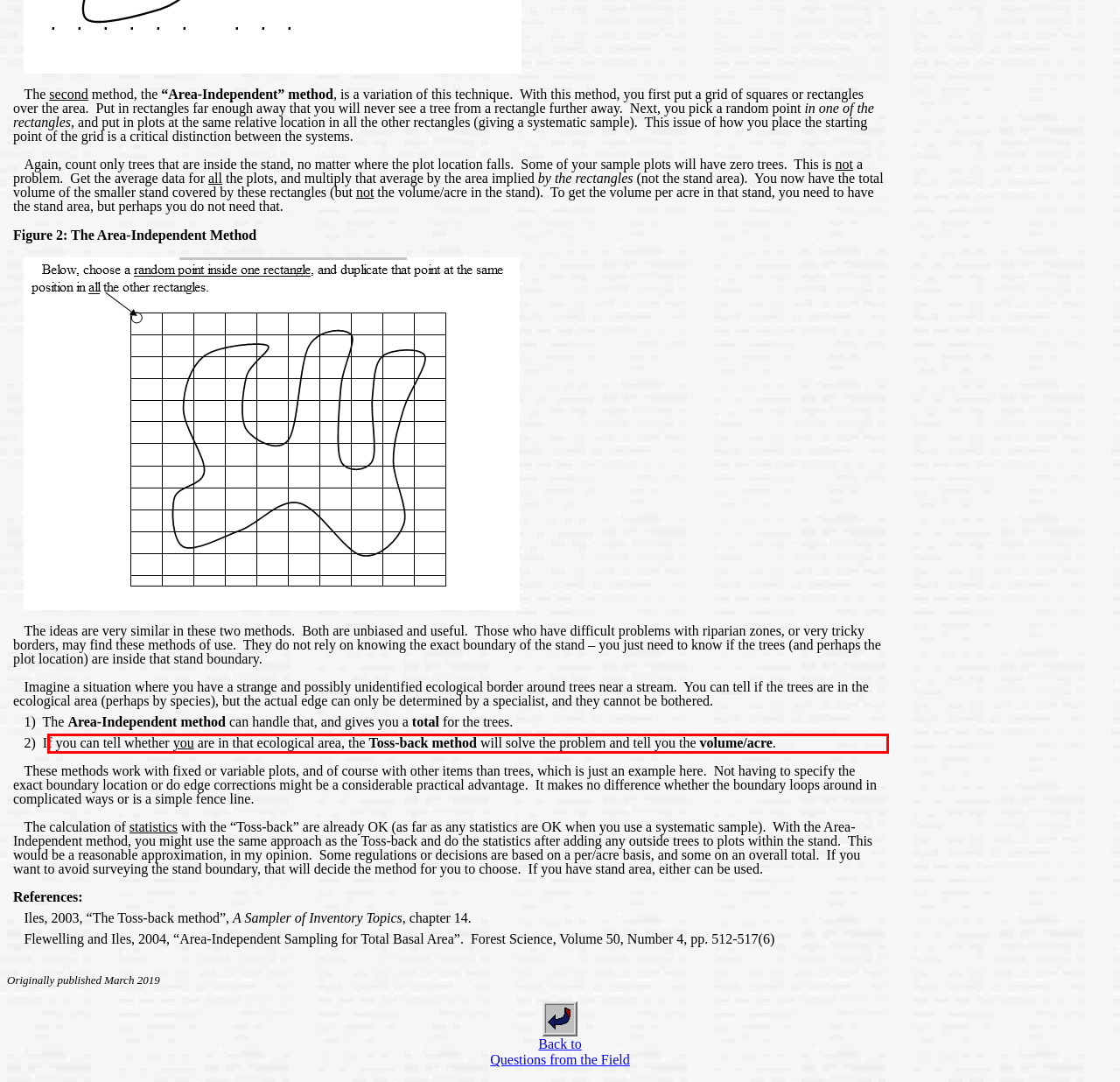You are looking at a screenshot of a webpage with a red rectangle bounding box. Use OCR to identify and extract the text content found inside this red bounding box.

2) If you can tell whether you are in that ecological area, the Toss-back method will solve the problem and tell you the volume/acre.